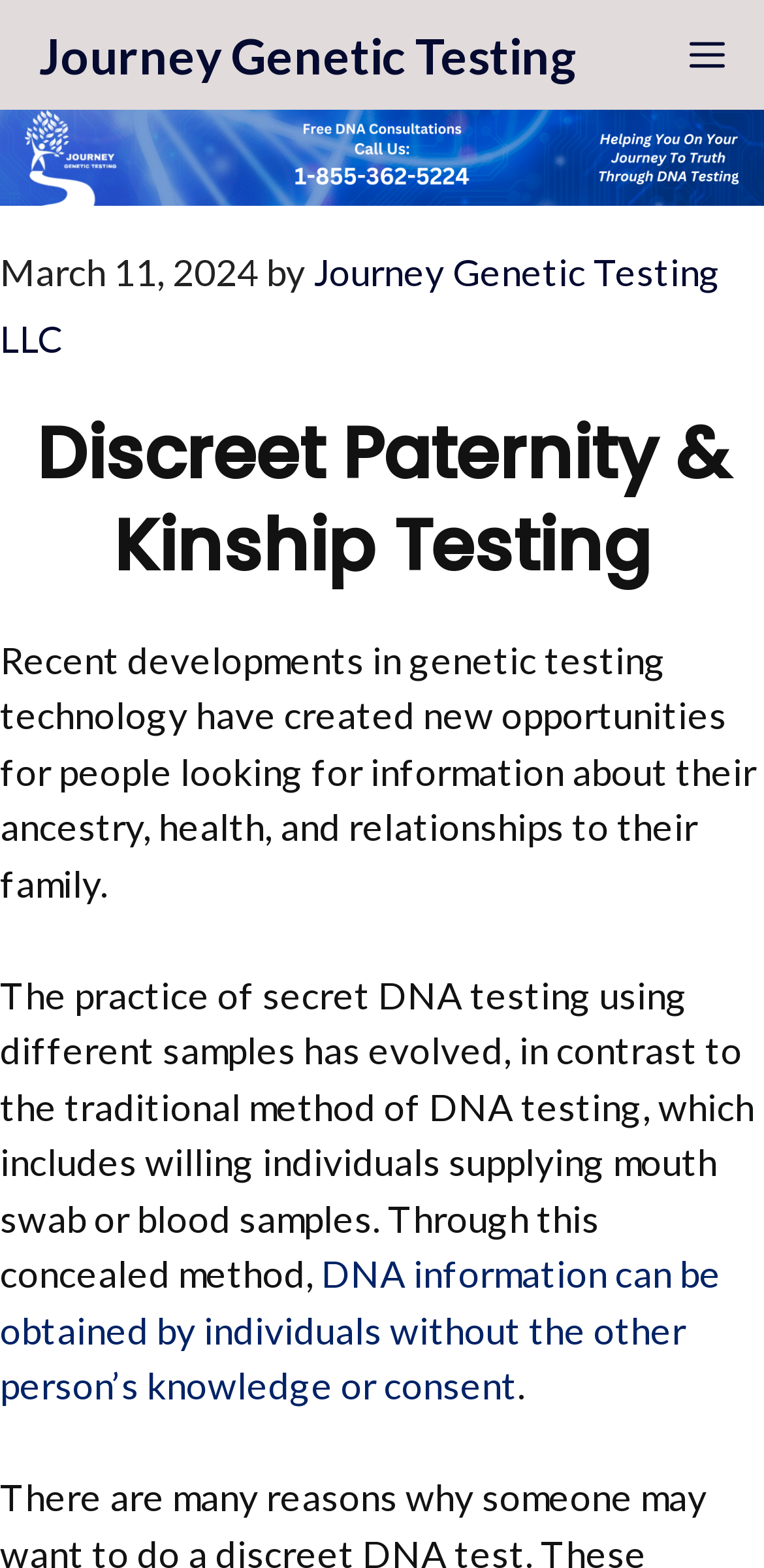Locate the bounding box coordinates of the UI element described by: "Journey Genetic Testing". The bounding box coordinates should consist of four float numbers between 0 and 1, i.e., [left, top, right, bottom].

[0.051, 0.0, 0.756, 0.07]